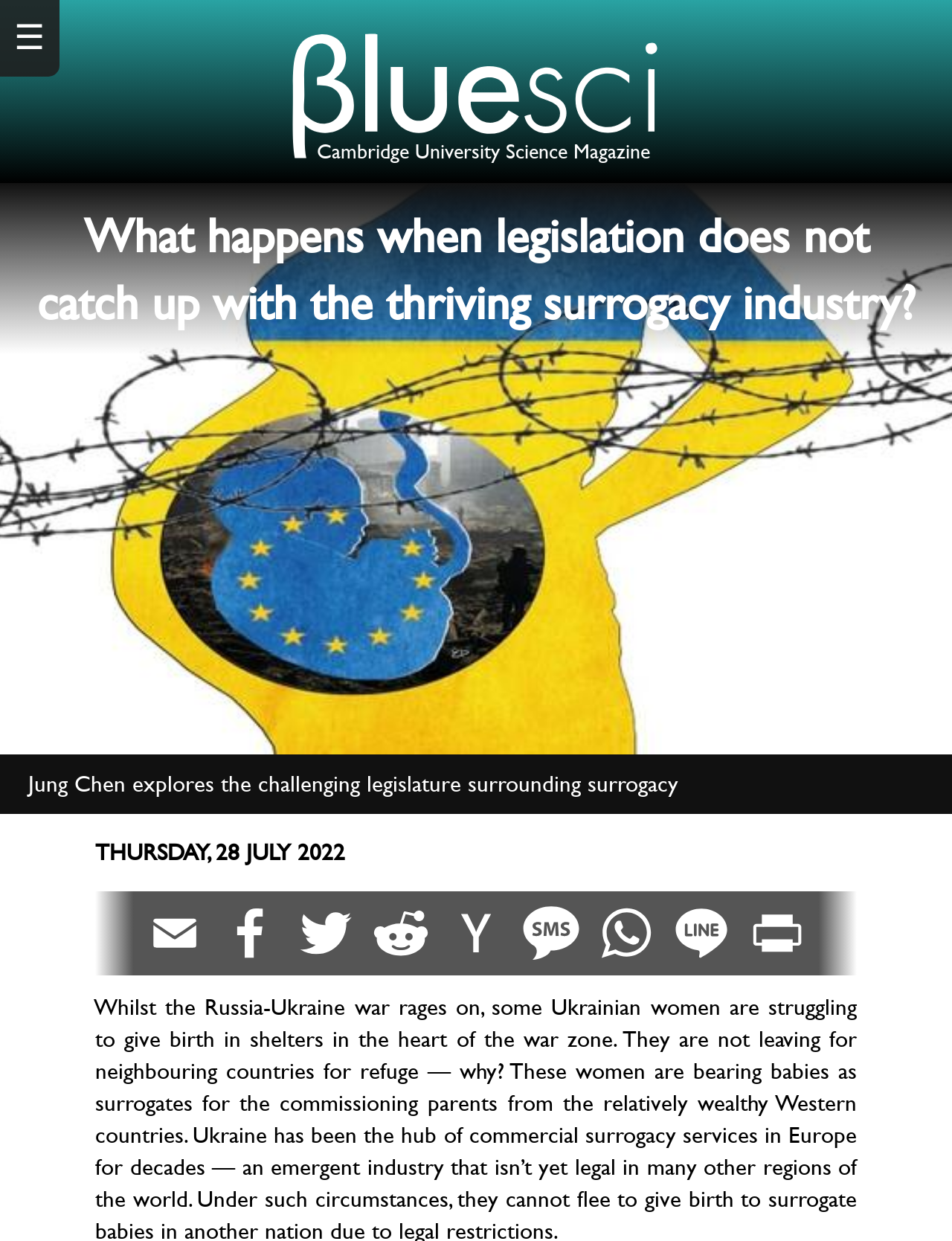What is the topic of the article?
Offer a detailed and exhaustive answer to the question.

The topic of the article can be inferred from the title of the article, which says 'What happens when legislation does not catch up with the thriving surrogacy industry?' and the content of the article, which discusses the challenges of surrogacy.